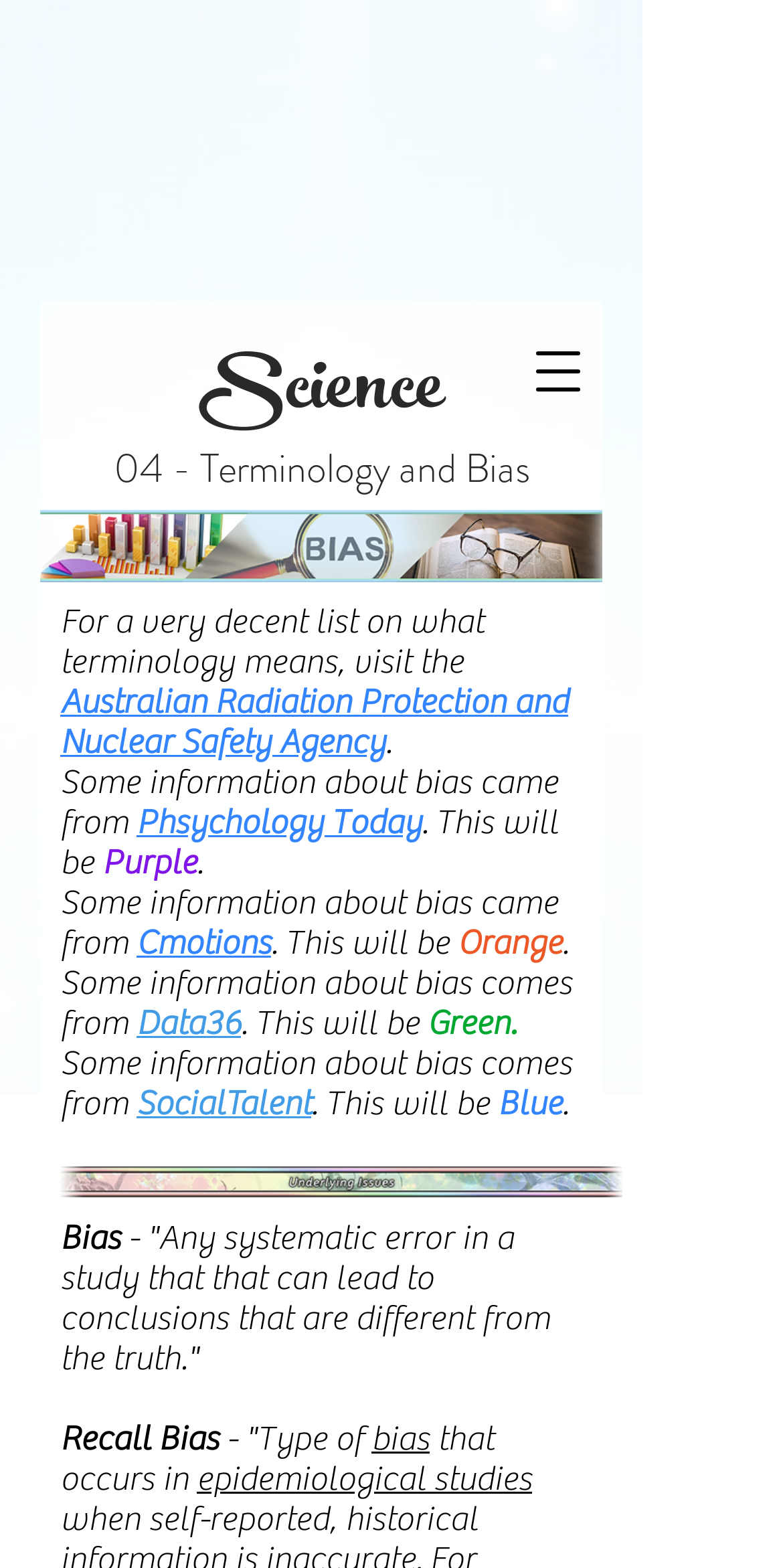What is the type of bias that occurs in epidemiological studies?
From the screenshot, supply a one-word or short-phrase answer.

Recall Bias